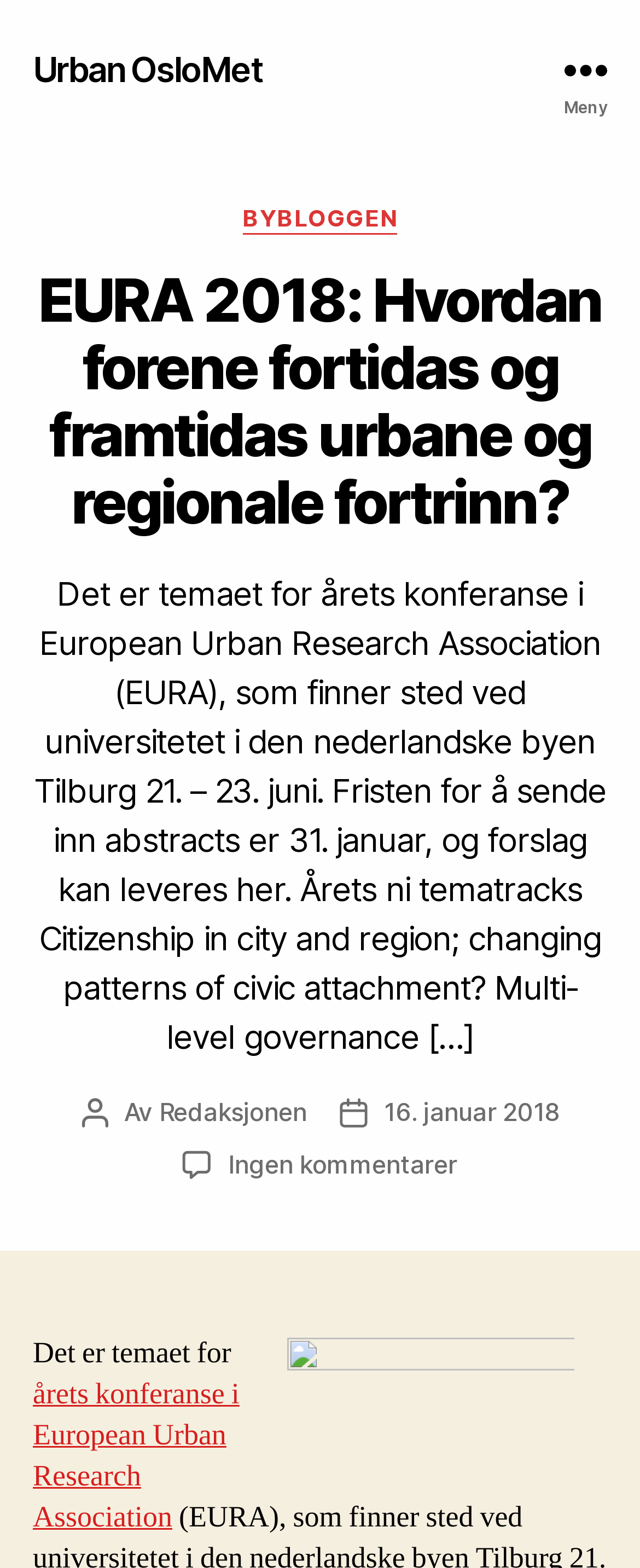Please answer the following question using a single word or phrase: 
What is the name of the blog?

BYBLOGGEN